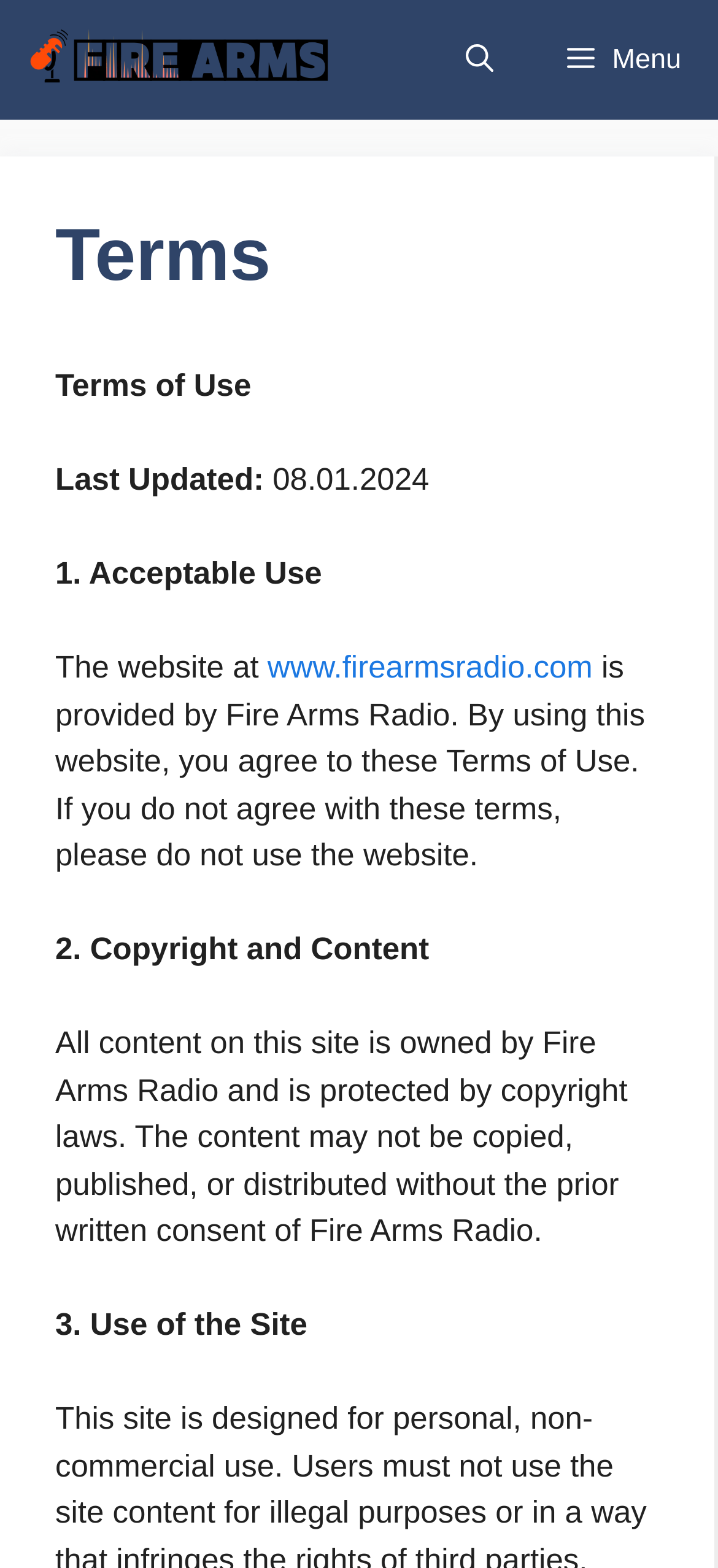What is the purpose of the website?
Answer the question with a thorough and detailed explanation.

I found the answer by looking at the text 'Terms of Use' which is the main heading of the webpage, indicating that the purpose of the website is to display the terms of use.